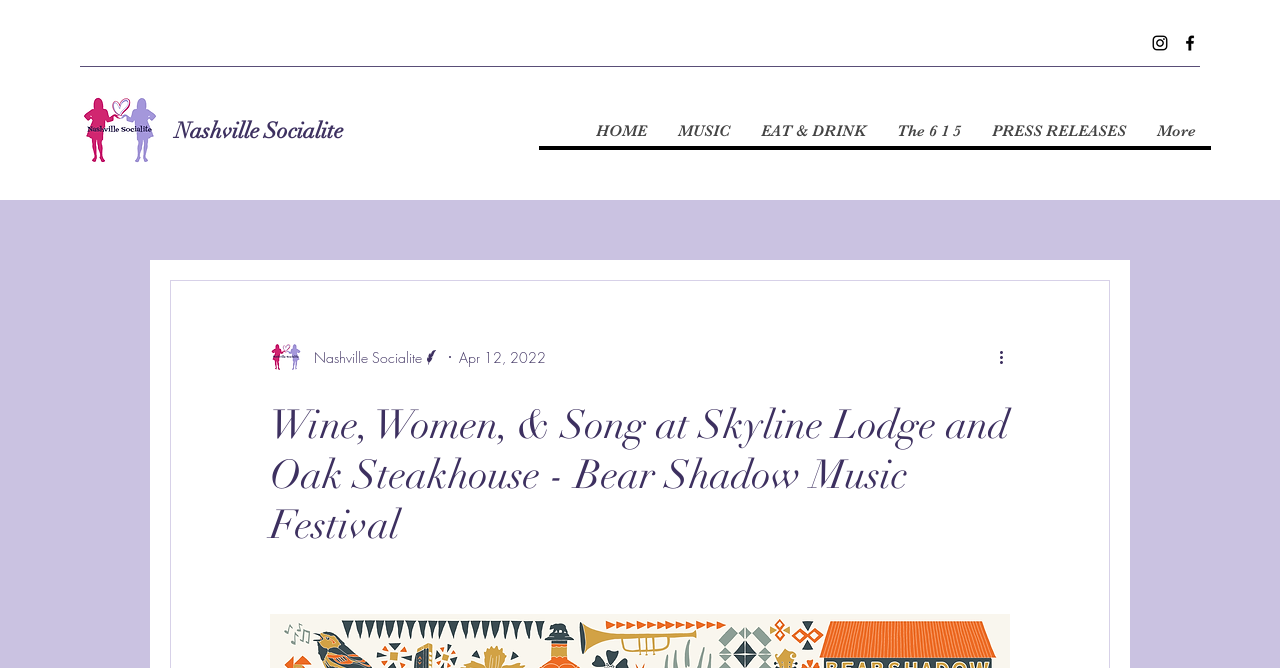Identify the bounding box coordinates of the region I need to click to complete this instruction: "Click More actions".

[0.778, 0.516, 0.797, 0.552]